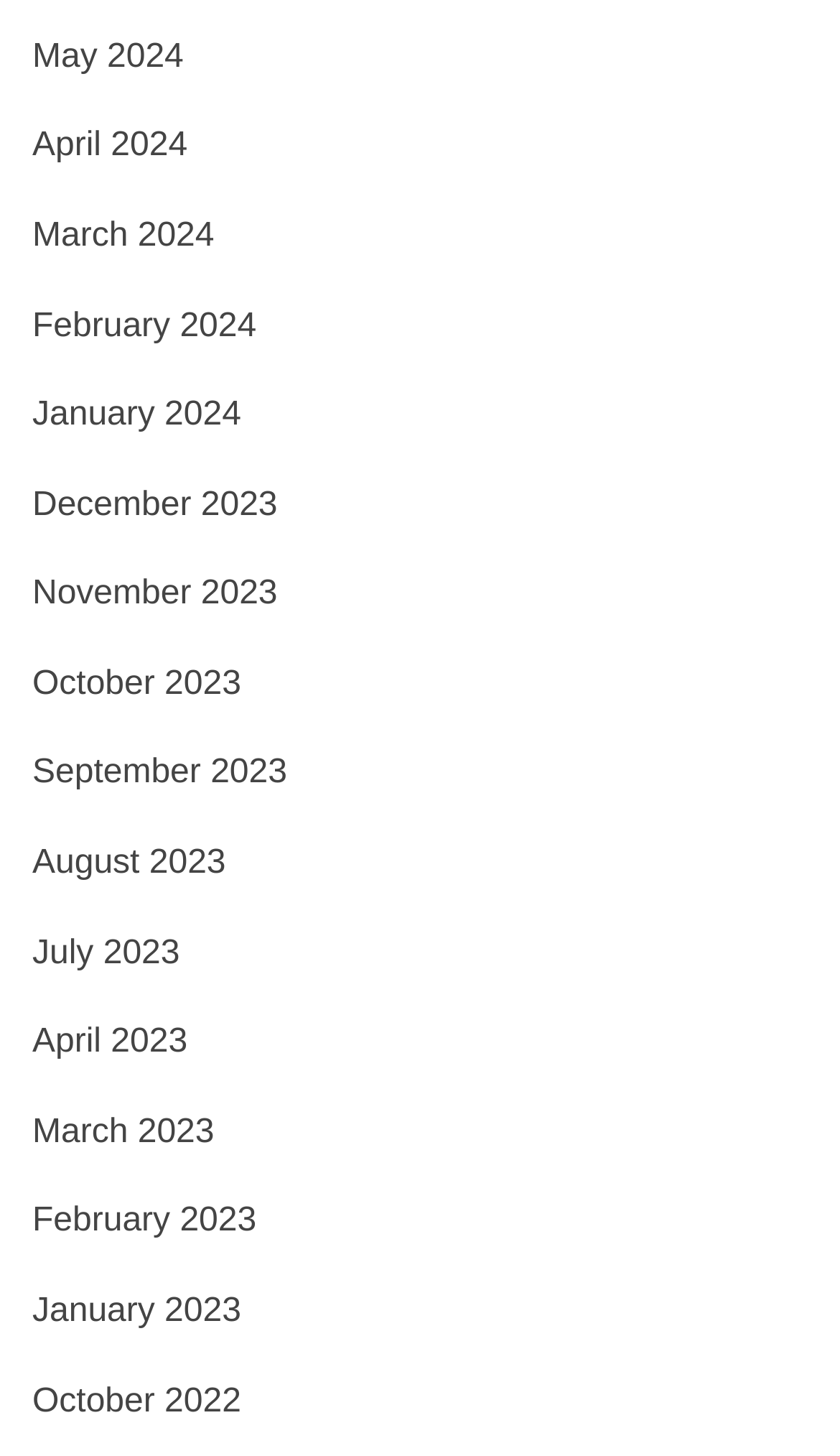Can you specify the bounding box coordinates of the area that needs to be clicked to fulfill the following instruction: "Browse posts in Dentist category"?

None